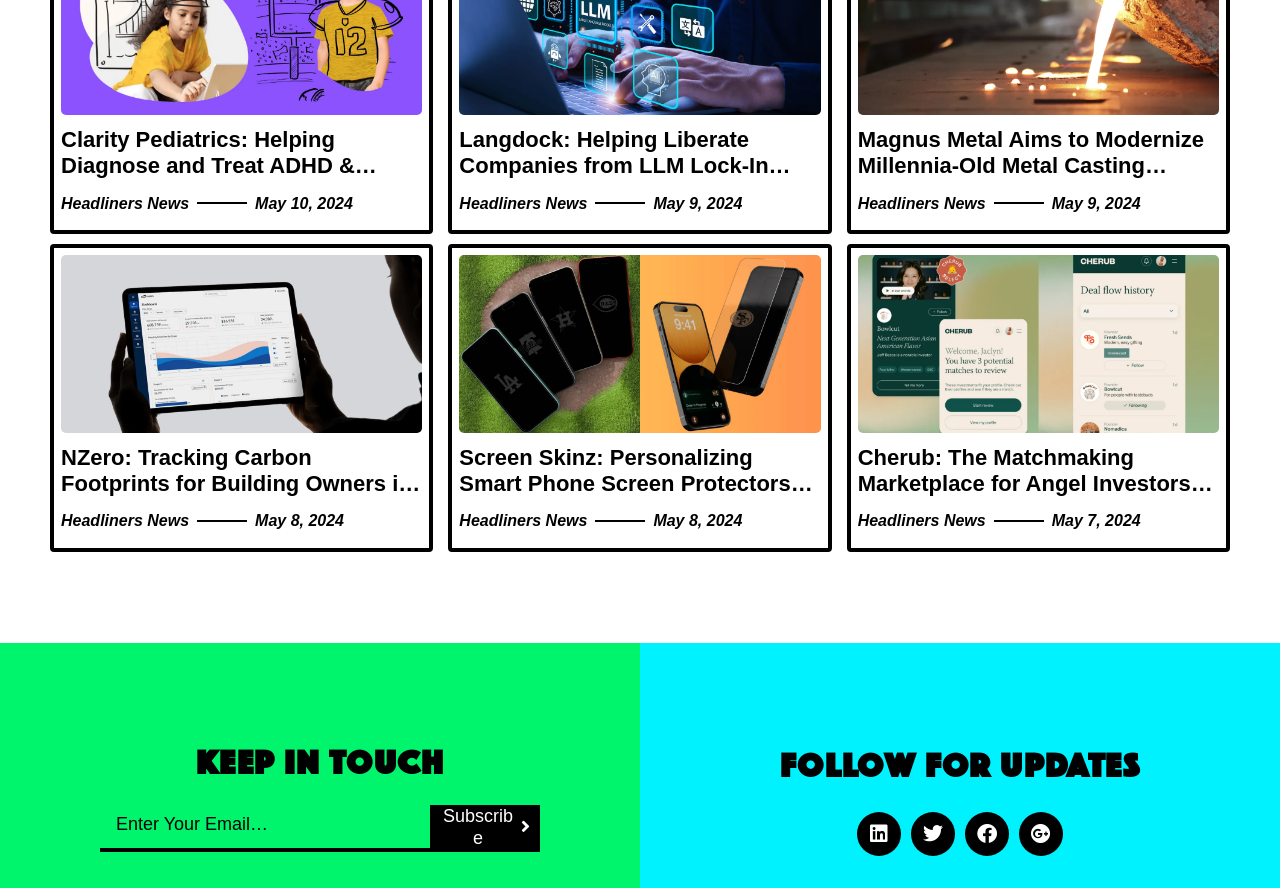Please specify the bounding box coordinates for the clickable region that will help you carry out the instruction: "View Cherub's matchmaking marketplace".

[0.67, 0.501, 0.93, 0.588]